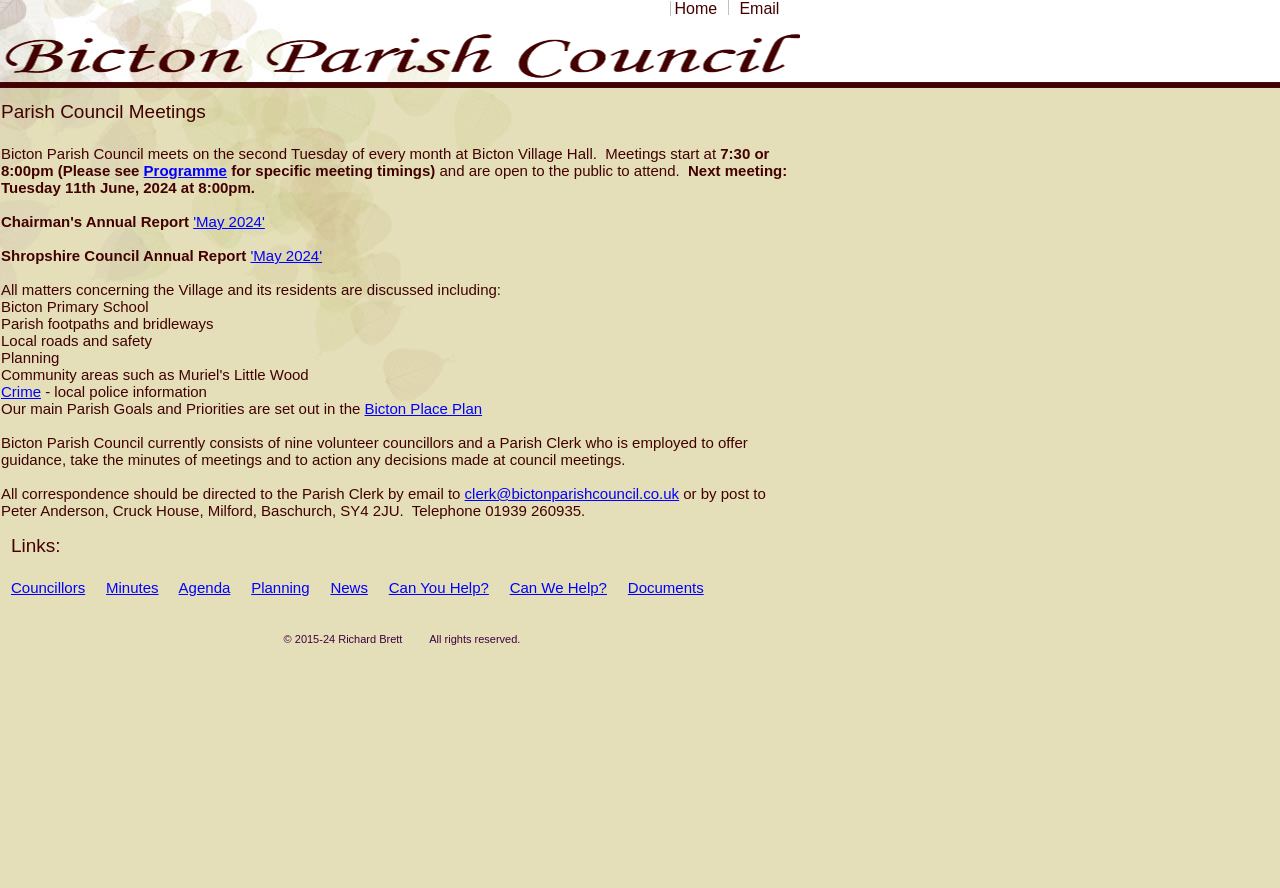How many councillors are there in Bicton Parish Council?
Please ensure your answer to the question is detailed and covers all necessary aspects.

According to the webpage, Bicton Parish Council currently consists of nine volunteer councillors, in addition to a Parish Clerk who is employed to provide guidance and support.